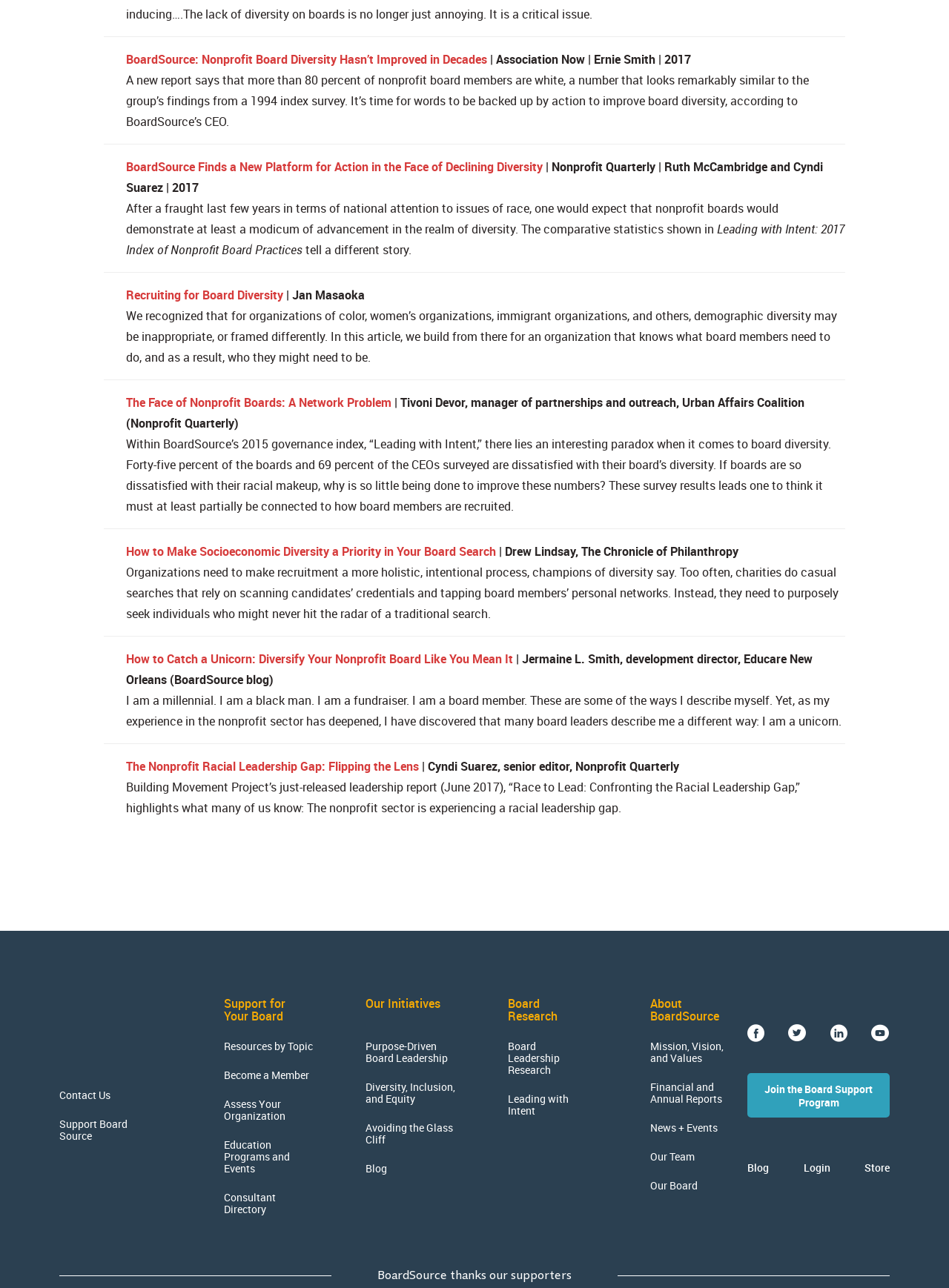Find the bounding box coordinates of the clickable area required to complete the following action: "Check the news and events of BoardSource".

[0.685, 0.871, 0.756, 0.88]